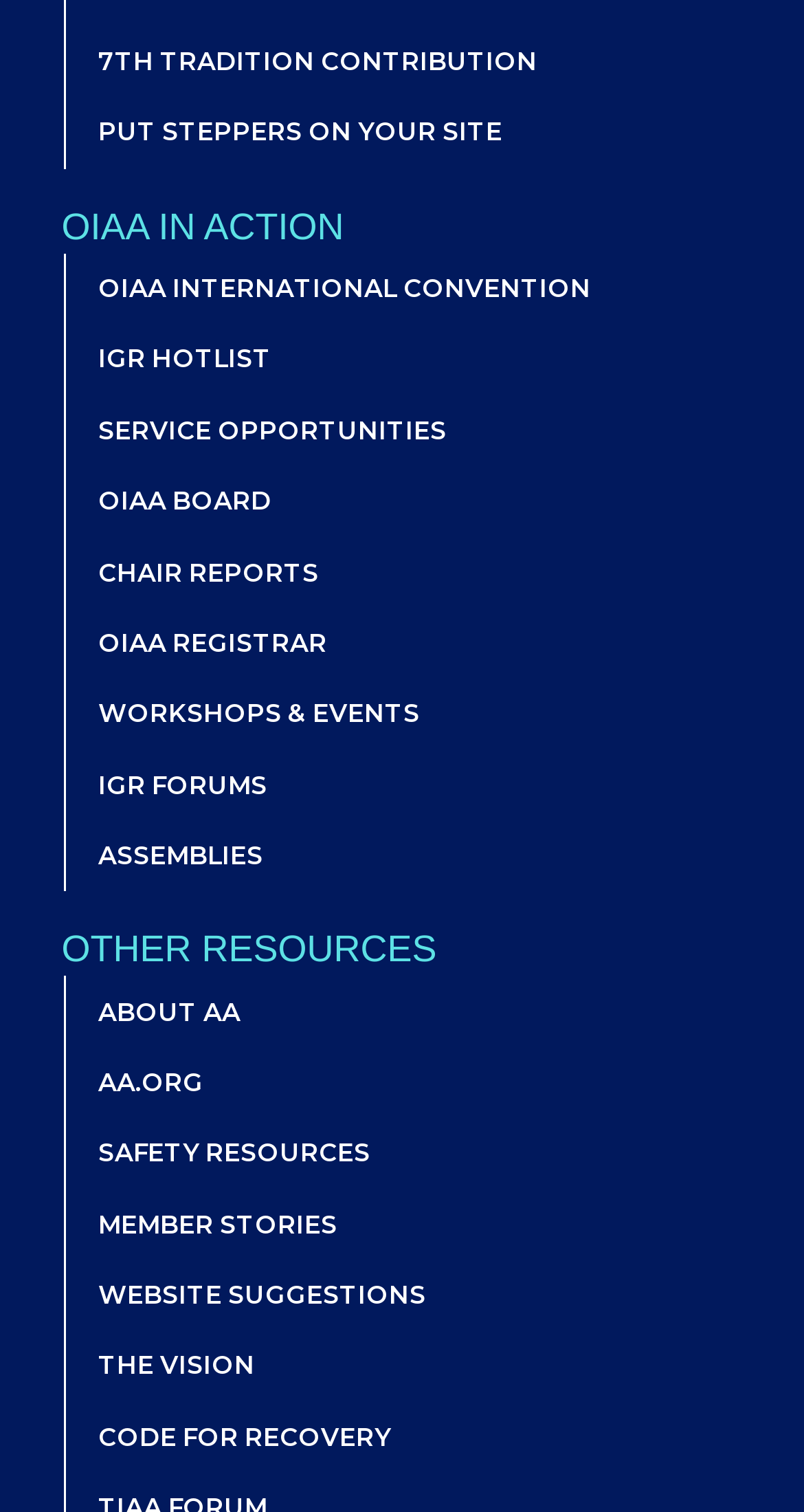What is the second heading on the webpage?
Answer the question using a single word or phrase, according to the image.

OTHER RESOURCES